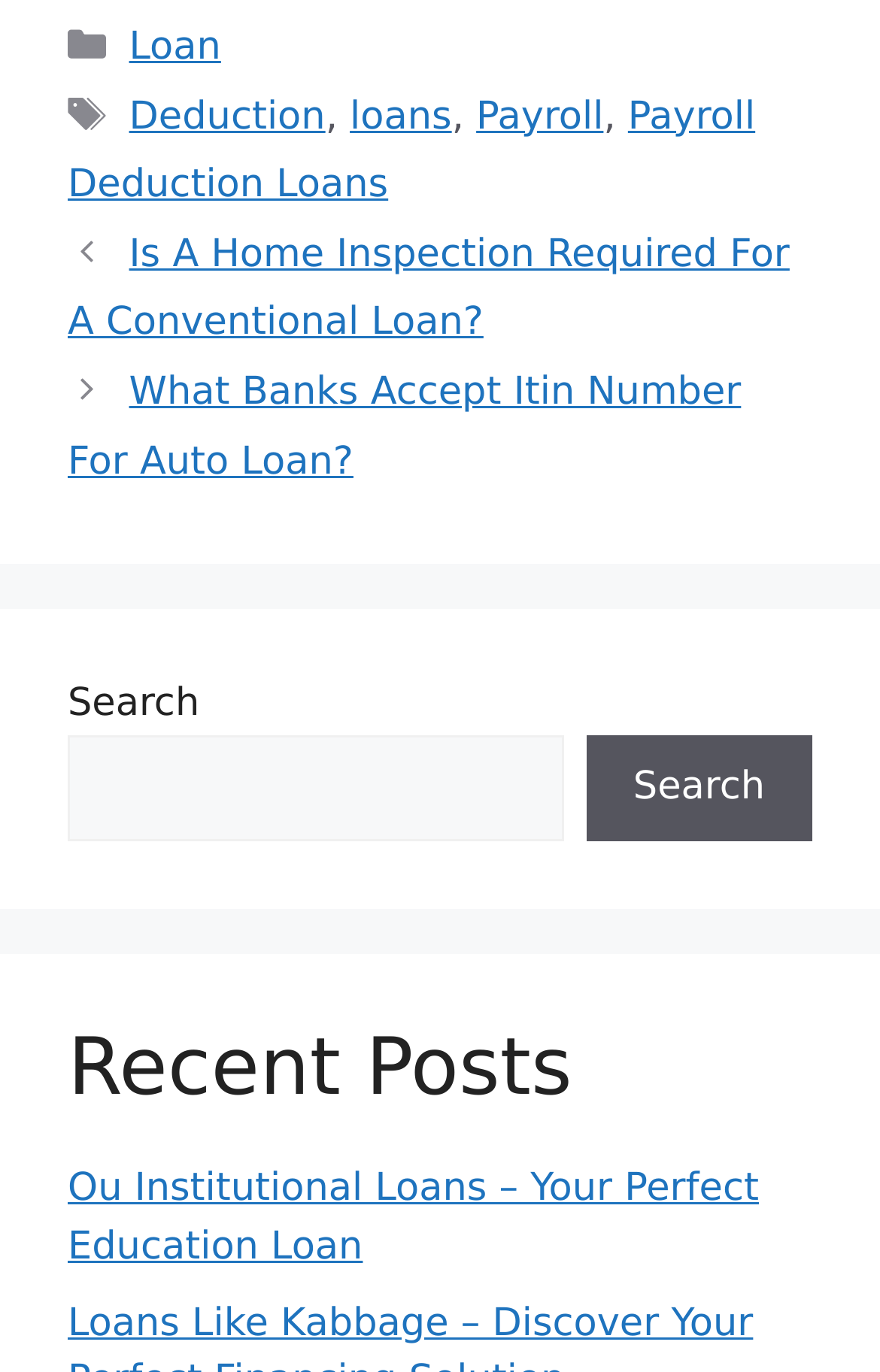What is the purpose of the search box?
Based on the visual content, answer with a single word or a brief phrase.

To search posts